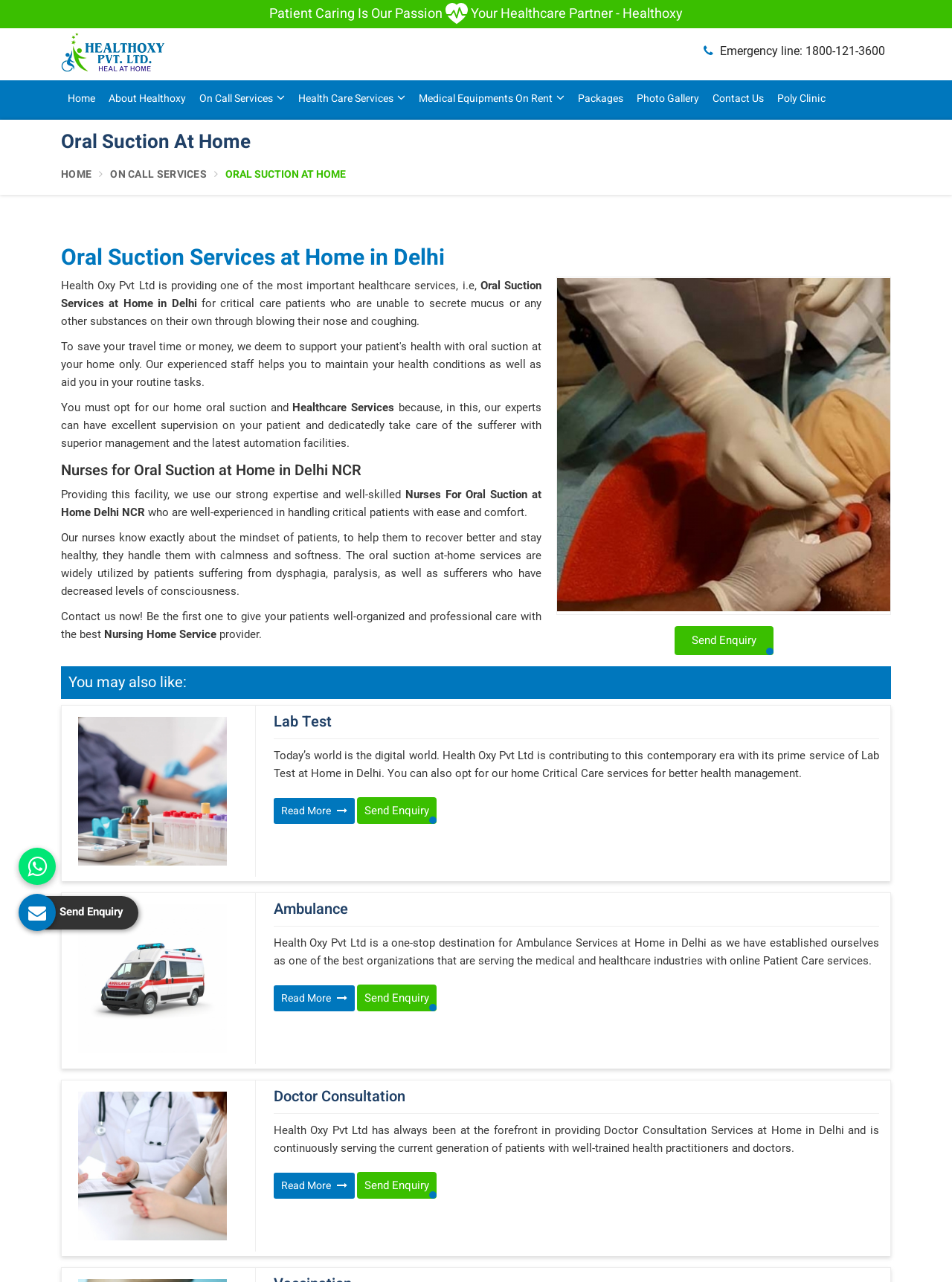Identify the bounding box coordinates for the region of the element that should be clicked to carry out the instruction: "Click on the 'Lab Test at Home in Delhi' link". The bounding box coordinates should be four float numbers between 0 and 1, i.e., [left, top, right, bottom].

[0.065, 0.559, 0.256, 0.675]